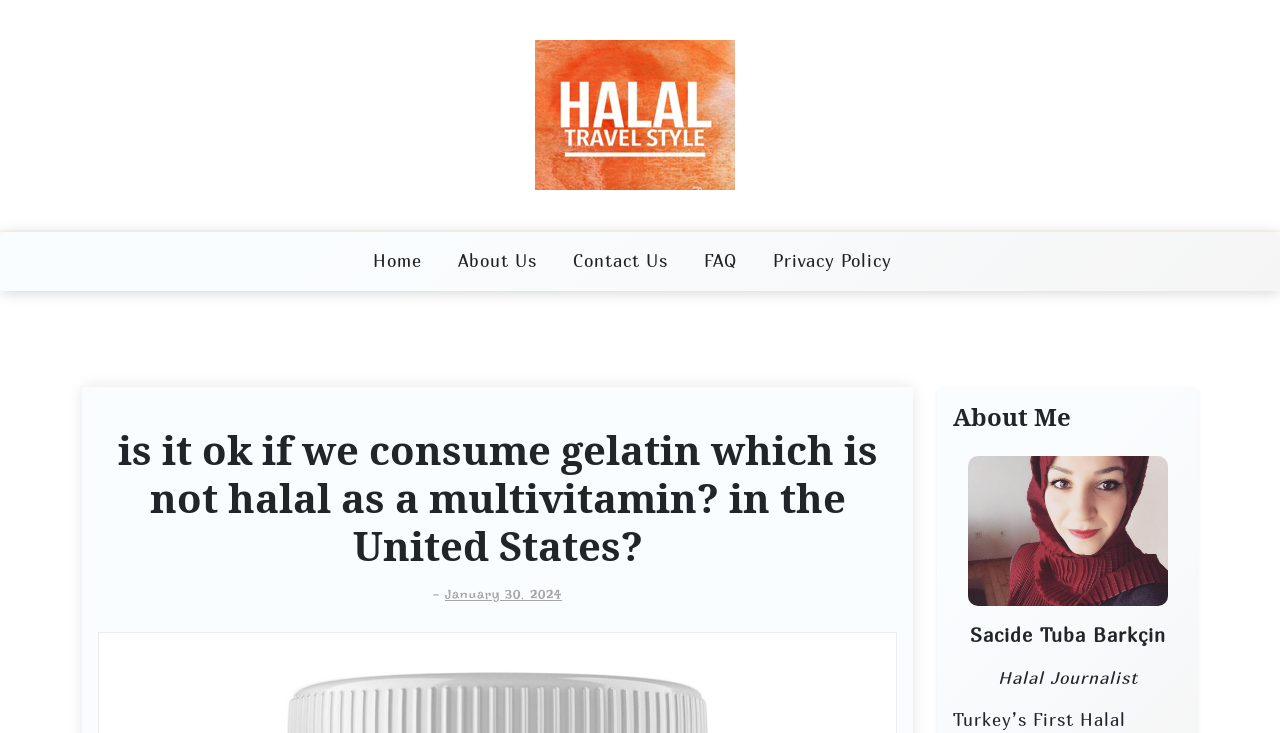Ascertain the bounding box coordinates for the UI element detailed here: "About Us". The coordinates should be provided as [left, top, right, bottom] with each value being a float between 0 and 1.

[0.346, 0.317, 0.431, 0.397]